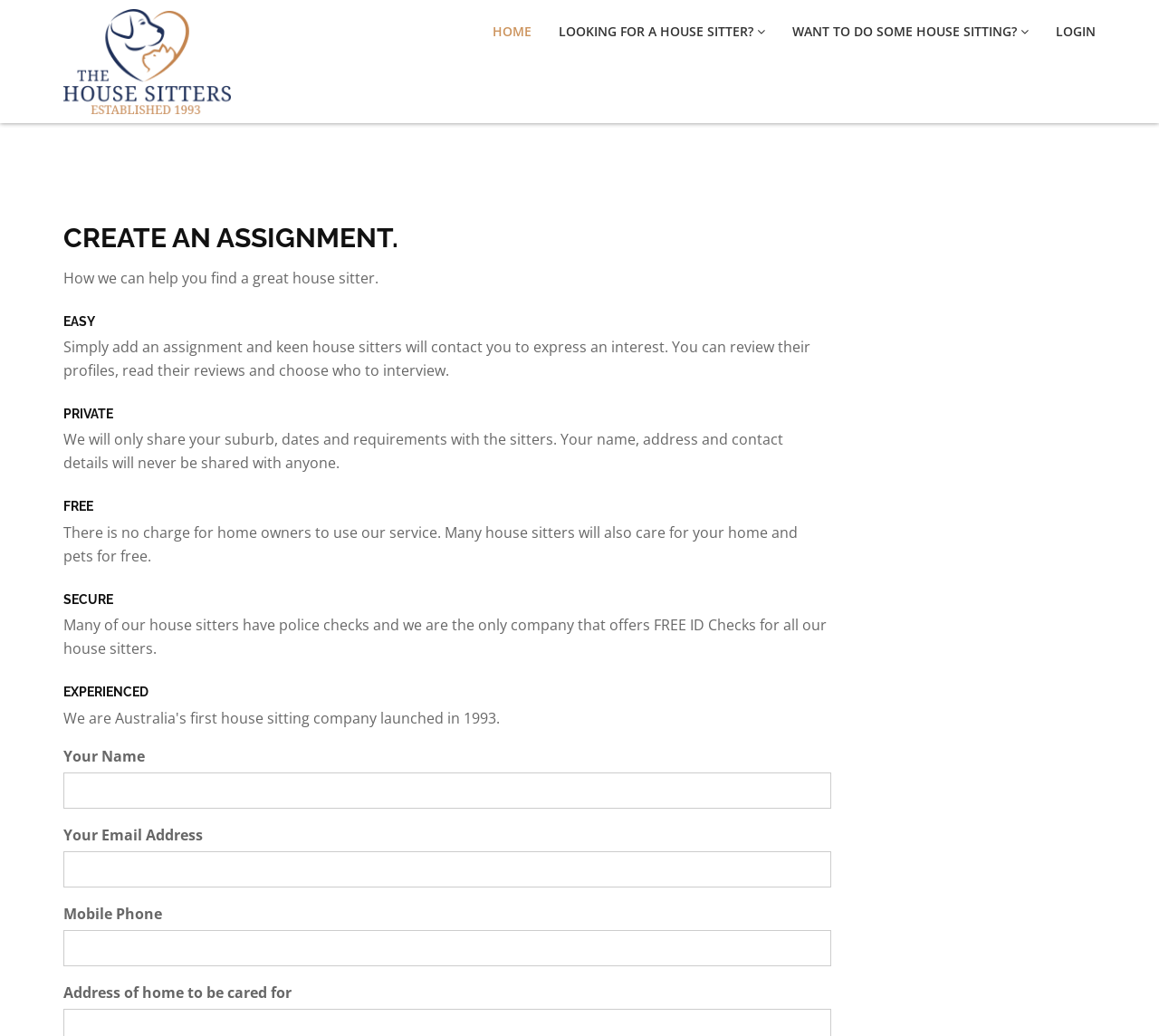Determine the bounding box coordinates for the clickable element required to fulfill the instruction: "Click on the 'LOGIN' link". Provide the coordinates as four float numbers between 0 and 1, i.e., [left, top, right, bottom].

[0.911, 0.0, 0.945, 0.061]